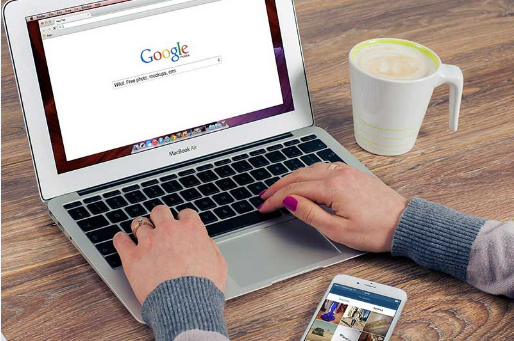Refer to the image and provide an in-depth answer to the question: 
What is on the table beside the laptop?

On the table beside the laptop, there is a smartphone displaying an assortment of images, indicating the use of social media or an image gallery, and a white cup with a green stripe, likely filled with coffee or tea, adding a cozy touch to the workspace.